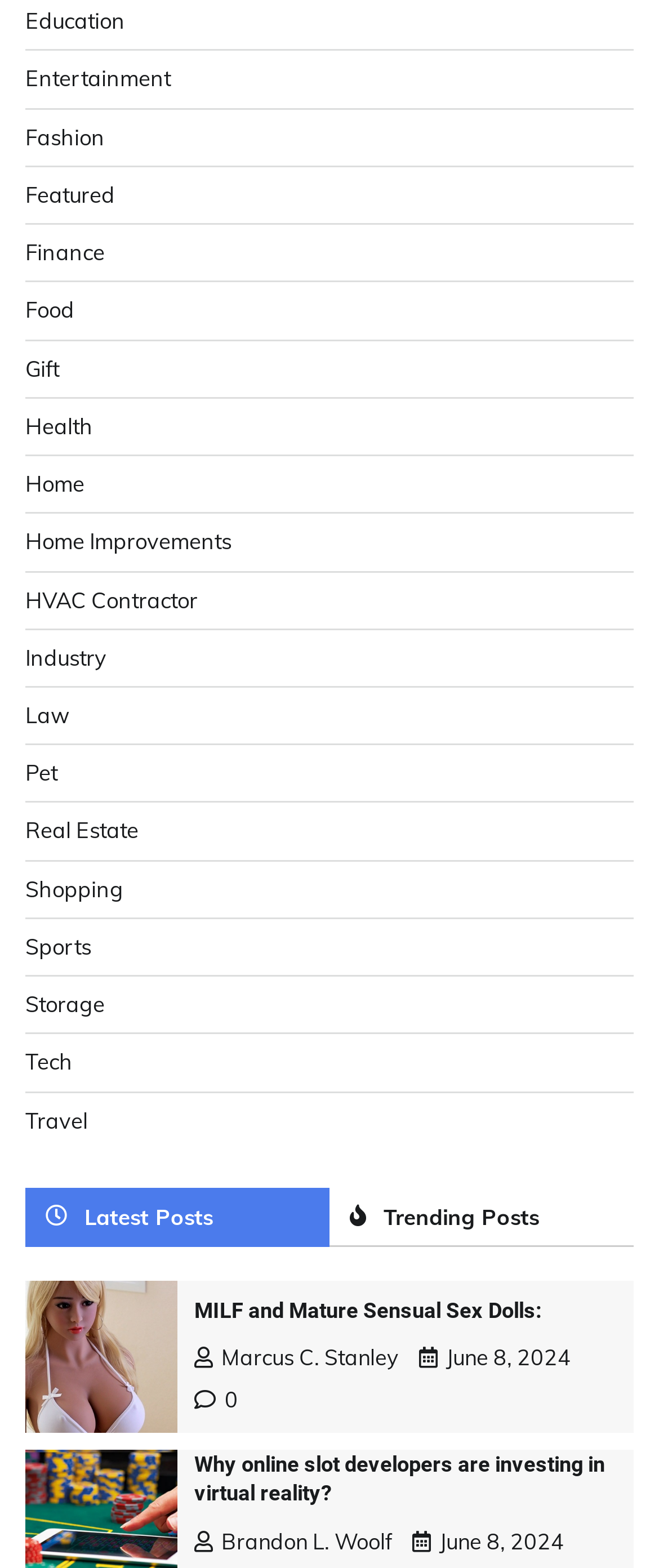Find the bounding box coordinates of the clickable element required to execute the following instruction: "Read about Why online slot developers are investing in virtual reality". Provide the coordinates as four float numbers between 0 and 1, i.e., [left, top, right, bottom].

[0.295, 0.926, 0.936, 0.962]